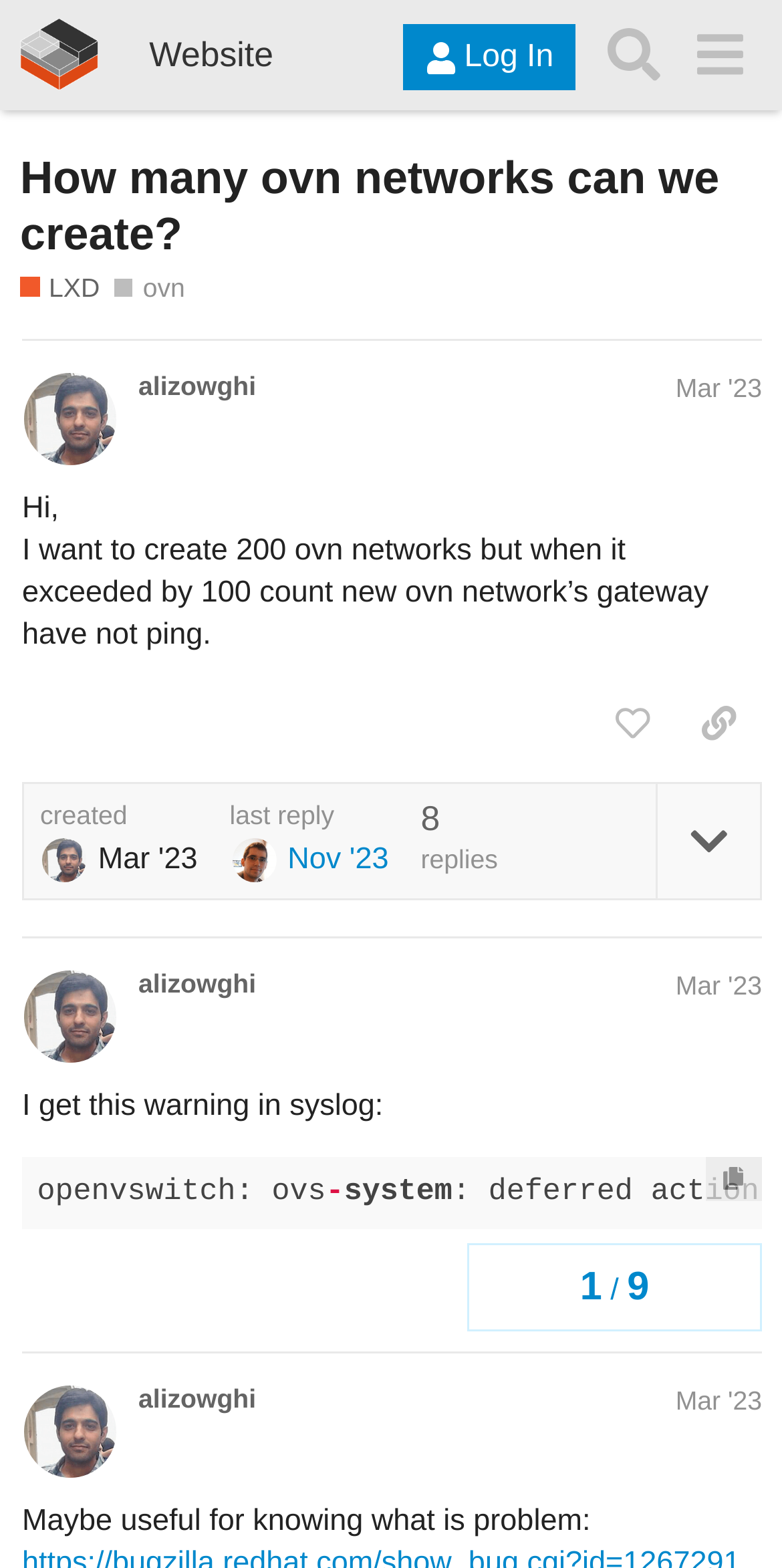Please specify the bounding box coordinates of the element that should be clicked to execute the given instruction: 'Click on the link to Baked Apple Dessert Instructions'. Ensure the coordinates are four float numbers between 0 and 1, expressed as [left, top, right, bottom].

None